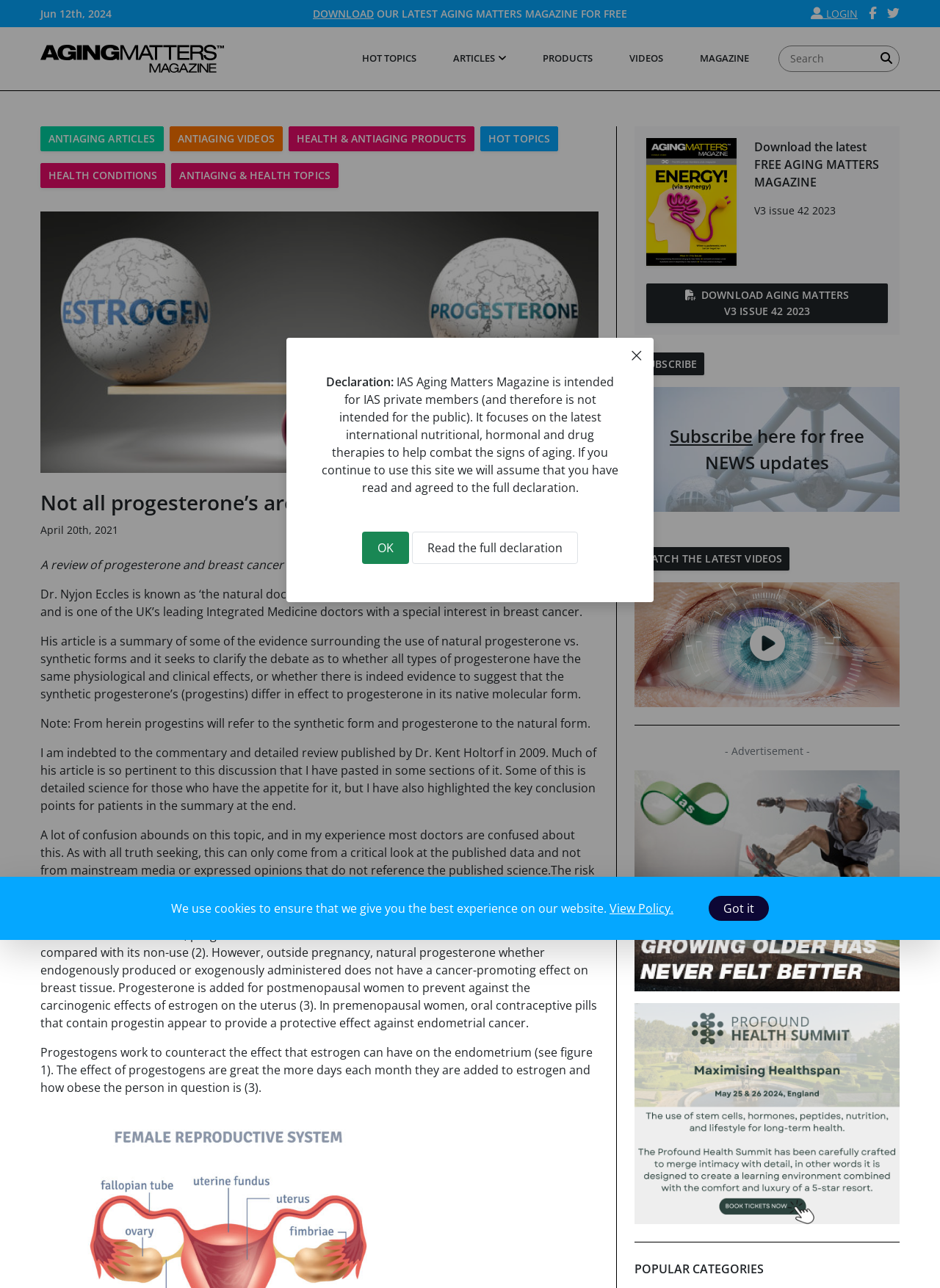From the element description Download, predict the bounding box coordinates of the UI element. The coordinates must be specified in the format (top-left x, top-left y, bottom-right x, bottom-right y) and should be within the 0 to 1 range.

[0.802, 0.108, 0.863, 0.12]